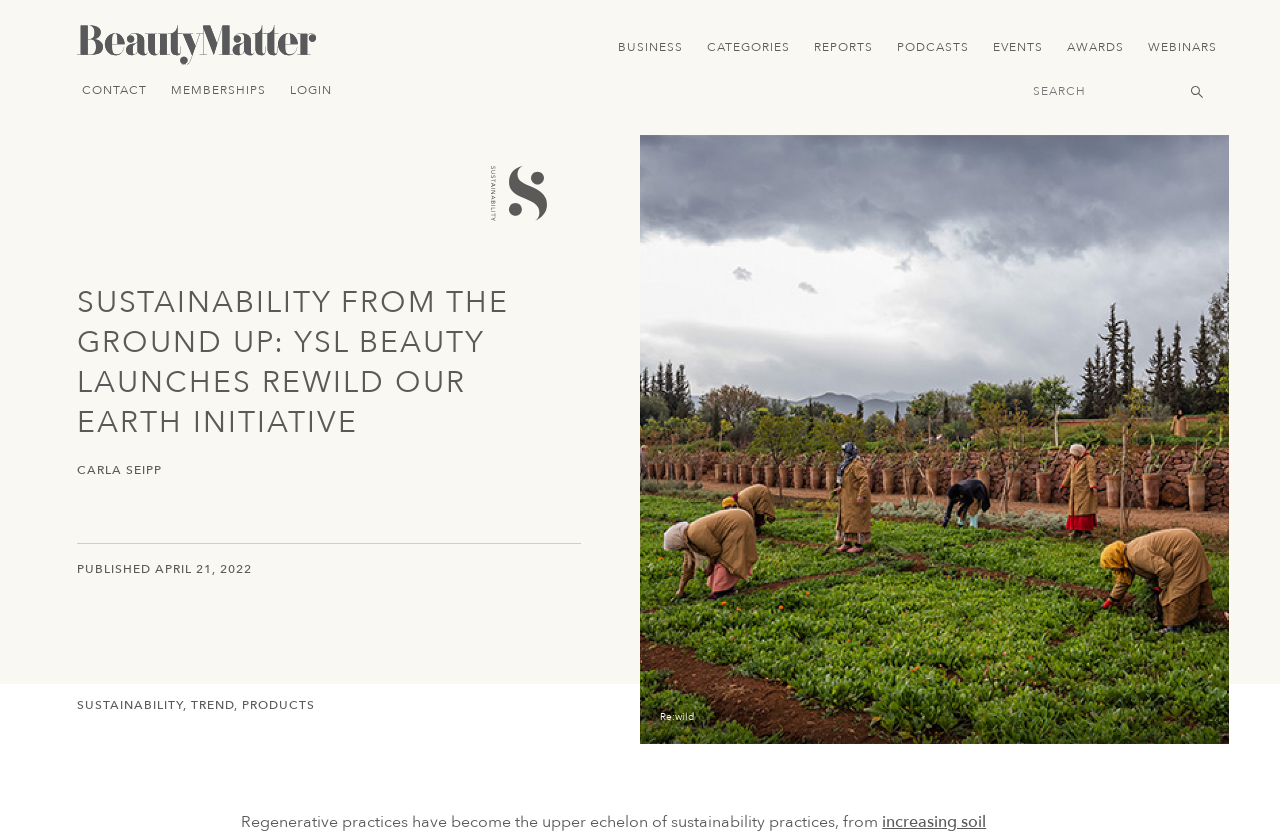Use a single word or phrase to answer the question: 
What is the initiative launched by YSL Beauty?

Rewild Our Earth